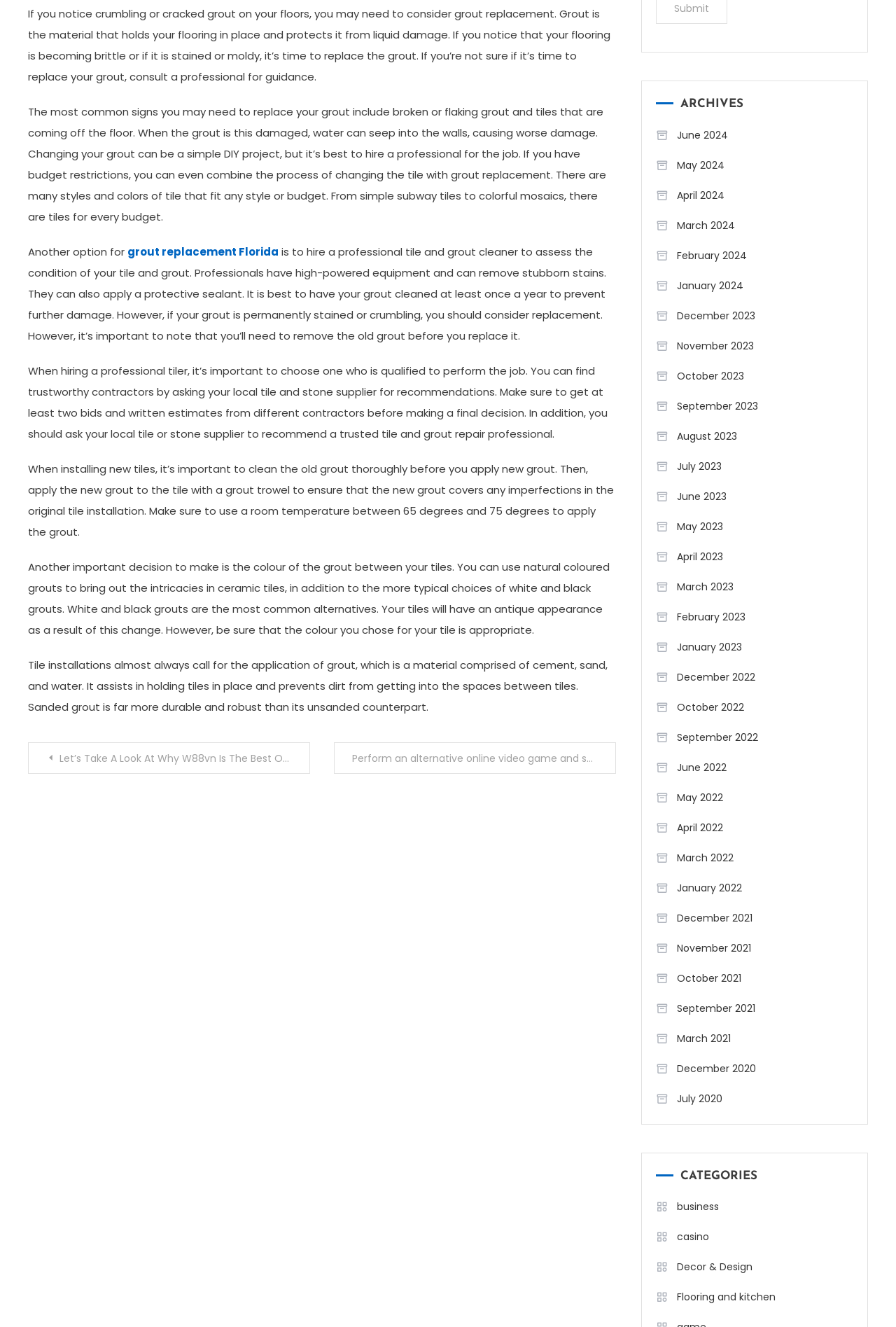Pinpoint the bounding box coordinates of the clickable element needed to complete the instruction: "Click on the link to learn about grout replacement in Florida". The coordinates should be provided as four float numbers between 0 and 1: [left, top, right, bottom].

[0.142, 0.184, 0.311, 0.195]